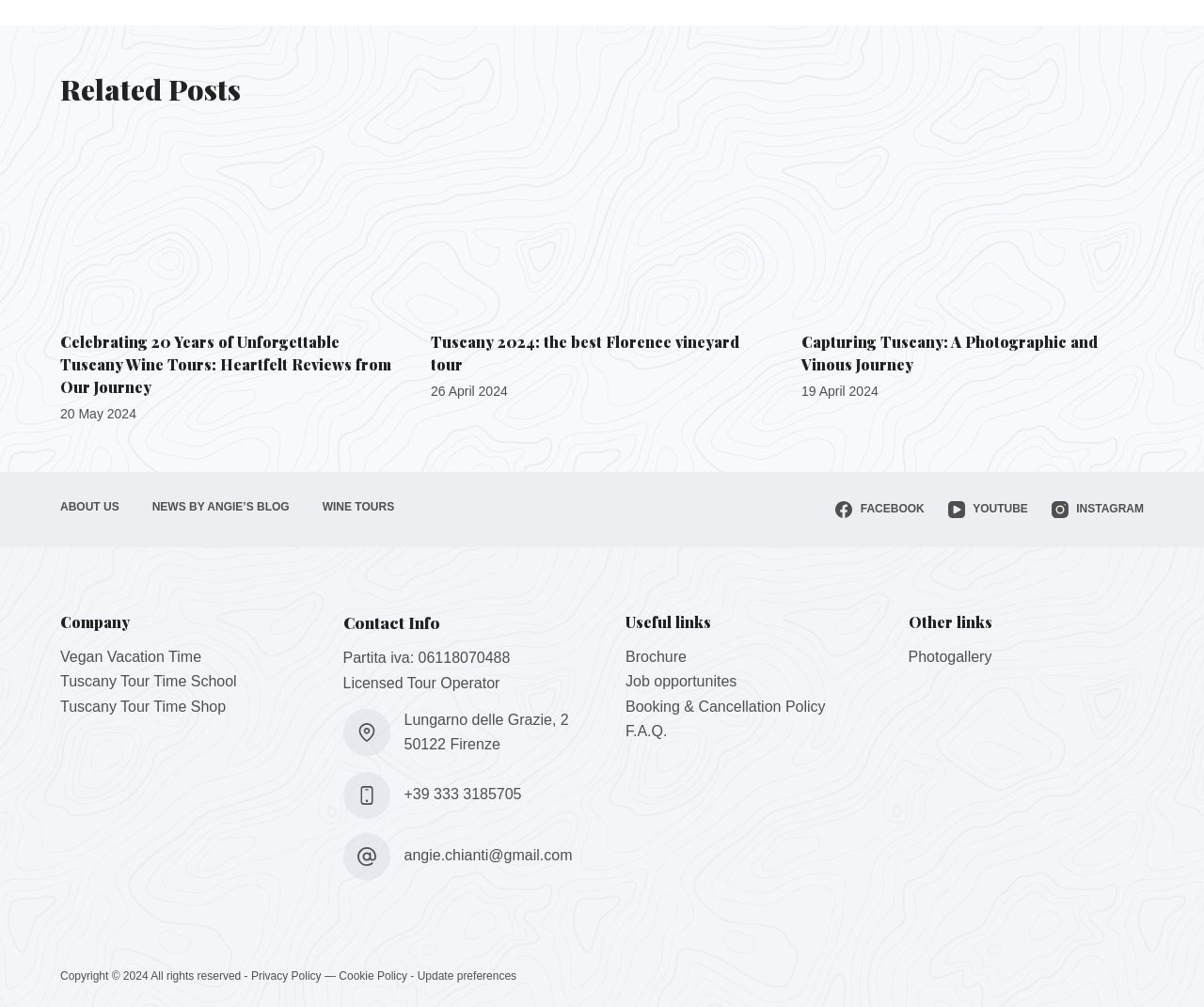Answer the following query with a single word or phrase:
What type of content is featured in the articles?

Wine tours and travel